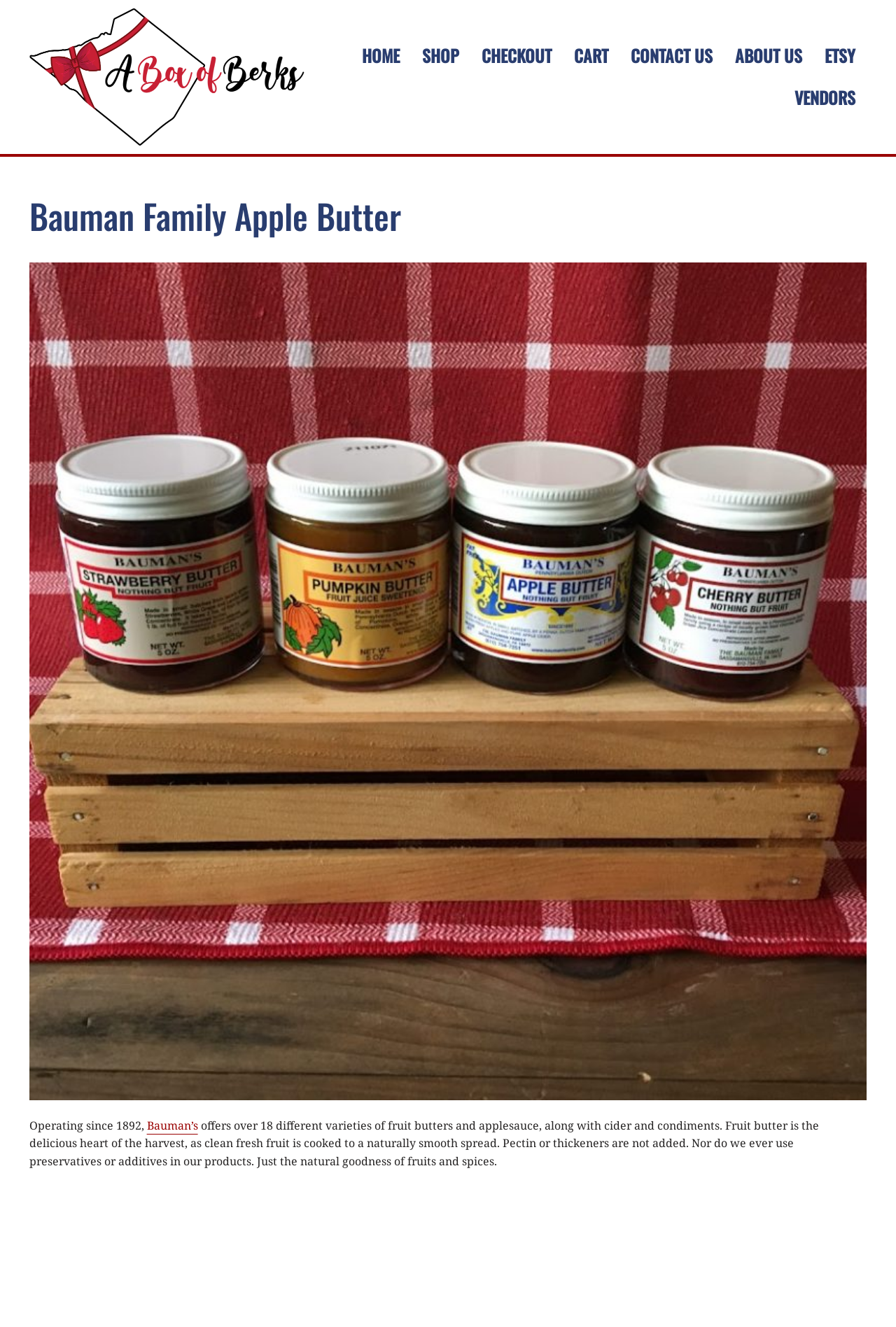Locate the bounding box coordinates of the area to click to fulfill this instruction: "visit shop". The bounding box should be presented as four float numbers between 0 and 1, in the order [left, top, right, bottom].

[0.459, 0.026, 0.525, 0.058]